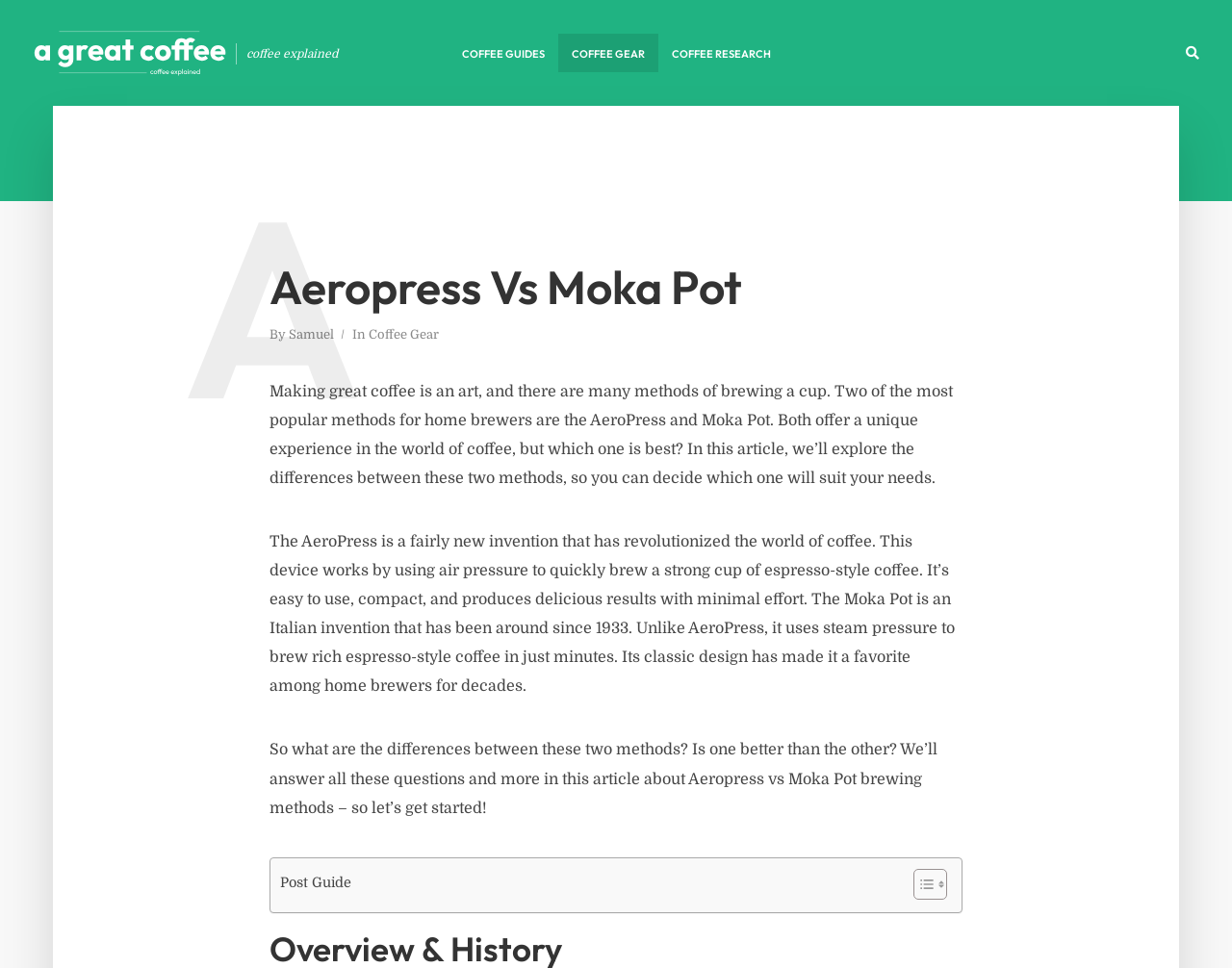Summarize the webpage in an elaborate manner.

The webpage is a comprehensive comparison of Aeropress and Moka Pot, two popular methods for home brewers. At the top, there is a logo with the text "A Great Coffee" and an image with the same text. Below the logo, there is a navigation menu with three links: "COFFEE GUIDES", "COFFEE GEAR", and "COFFEE RESEARCH".

The main content of the webpage is divided into sections. The first section has a heading "Aeropress Vs Moka Pot" and is written by "Samuel" from "Coffee Gear". The section introduces the two brewing methods and explains that the article will explore their differences.

The following sections provide detailed descriptions of the Aeropress and Moka Pot. The Aeropress is described as a new invention that uses air pressure to brew a strong cup of espresso-style coffee, while the Moka Pot is an Italian invention that has been around since 1933 and uses steam pressure to brew rich espresso-style coffee.

The article then asks questions about the differences between the two methods and promises to answer them in the rest of the article. At the bottom, there is a table of content with a link to toggle its visibility.

Throughout the webpage, there are no images related to the brewing methods or coffee, but there are several icons and logos, including the "A Great Coffee" logo and two small images in the table of content toggle button.